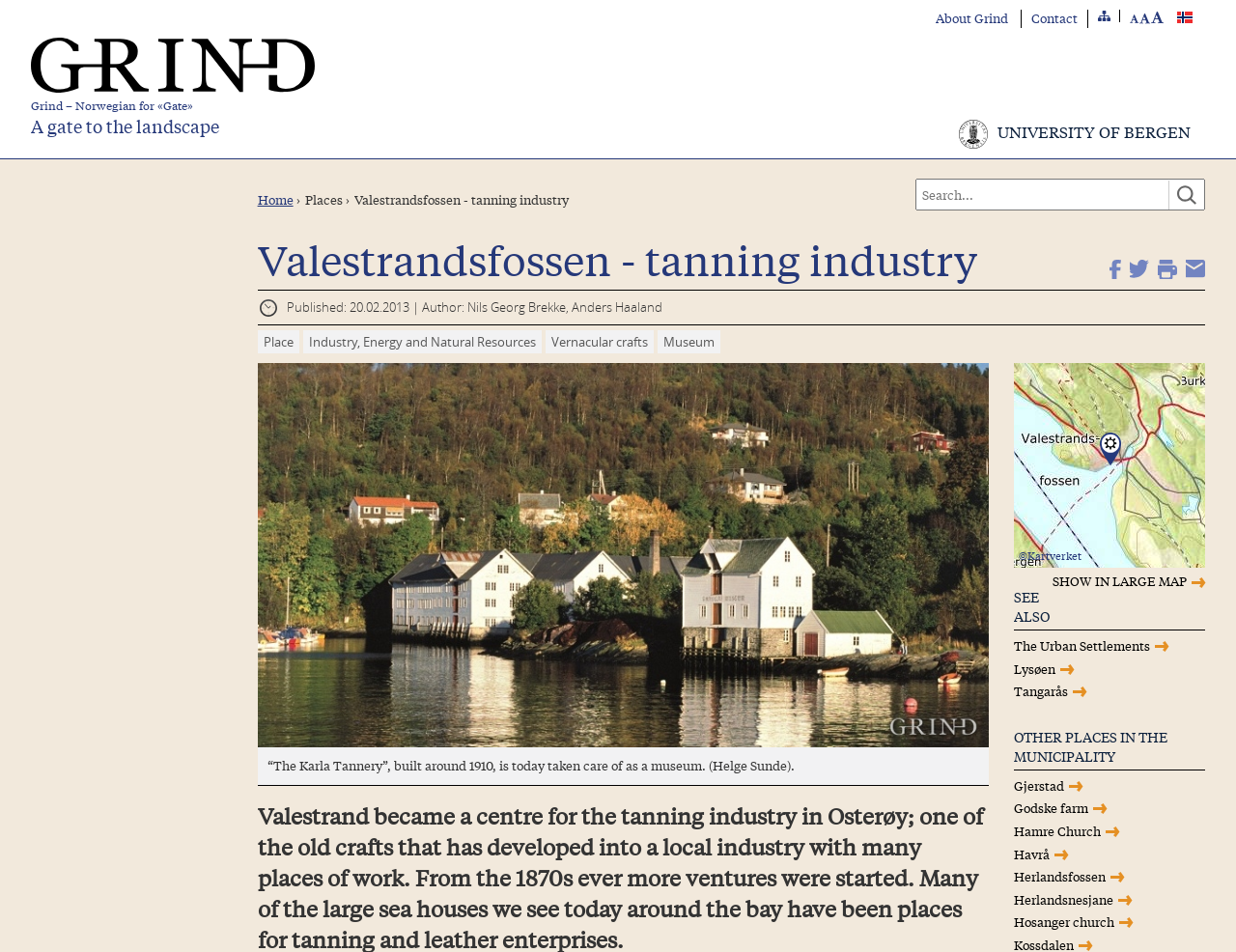Answer the question using only one word or a concise phrase: What is the name of the university logo displayed on the webpage?

Universitetet i bergen logo